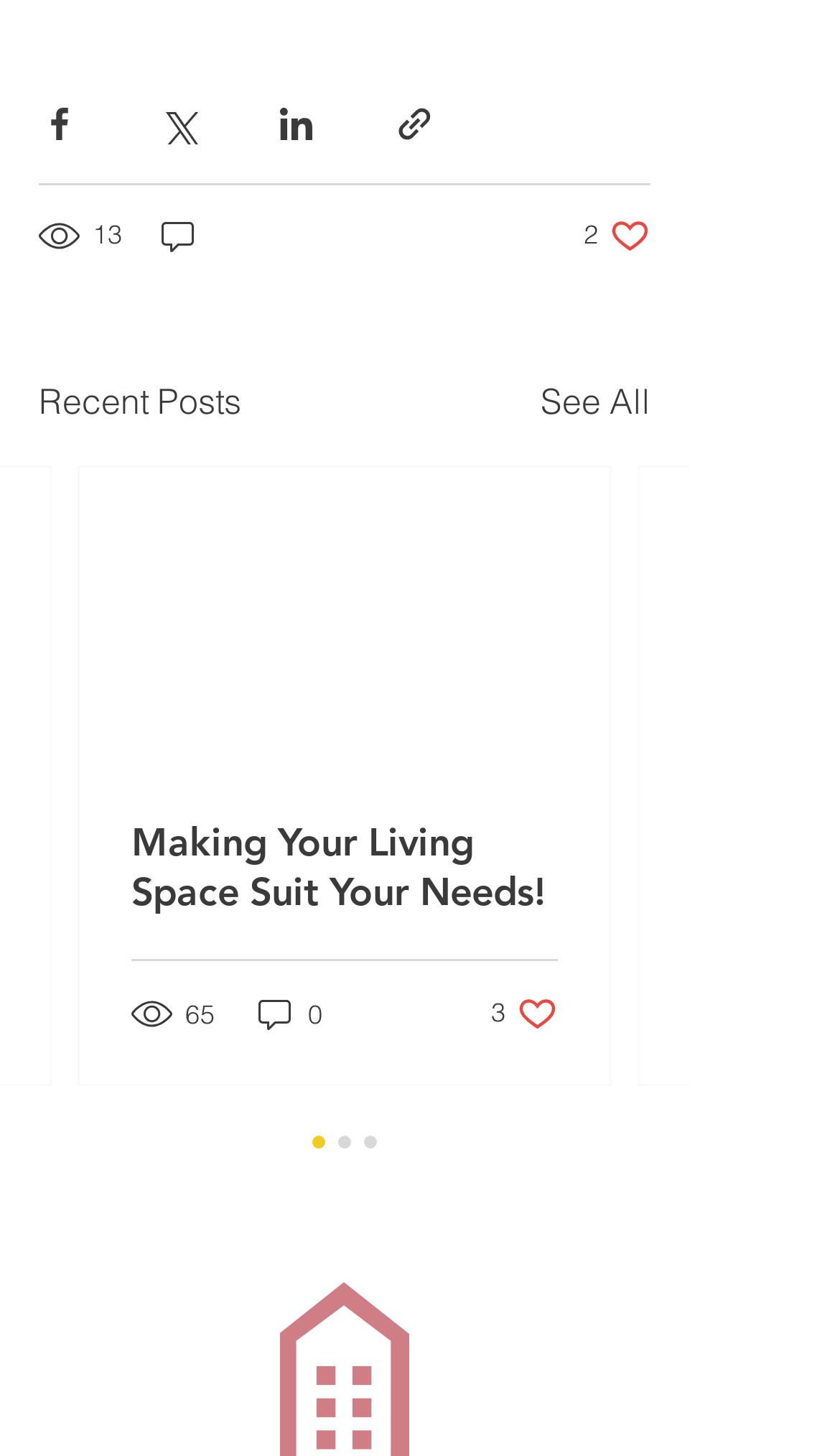Can you pinpoint the bounding box coordinates for the clickable element required for this instruction: "Read the article"? The coordinates should be four float numbers between 0 and 1, i.e., [left, top, right, bottom].

[0.095, 0.321, 0.726, 0.526]